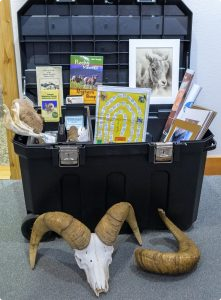Explain the image in a detailed way.

The image features a black wheeled storage container filled with various educational materials on wildlife, specifically focusing on the Rocky Mountain bighorn sheep. Prominently displayed in front of the container are the impressive, curved horns of a bighorn sheep, emphasizing the connection to the animal being studied. The contents of the box include brochures, educational books, and possibly instructional materials, all designed to enhance learning experiences related to wildlife and natural habitats. A framed picture of a bighorn sheep sits among the items, highlighting the animal's significance. This setup represents an engaging resource for schools and educational groups looking to explore and learn about the natural world, particularly in relation to the bighorn sheep and its environment.